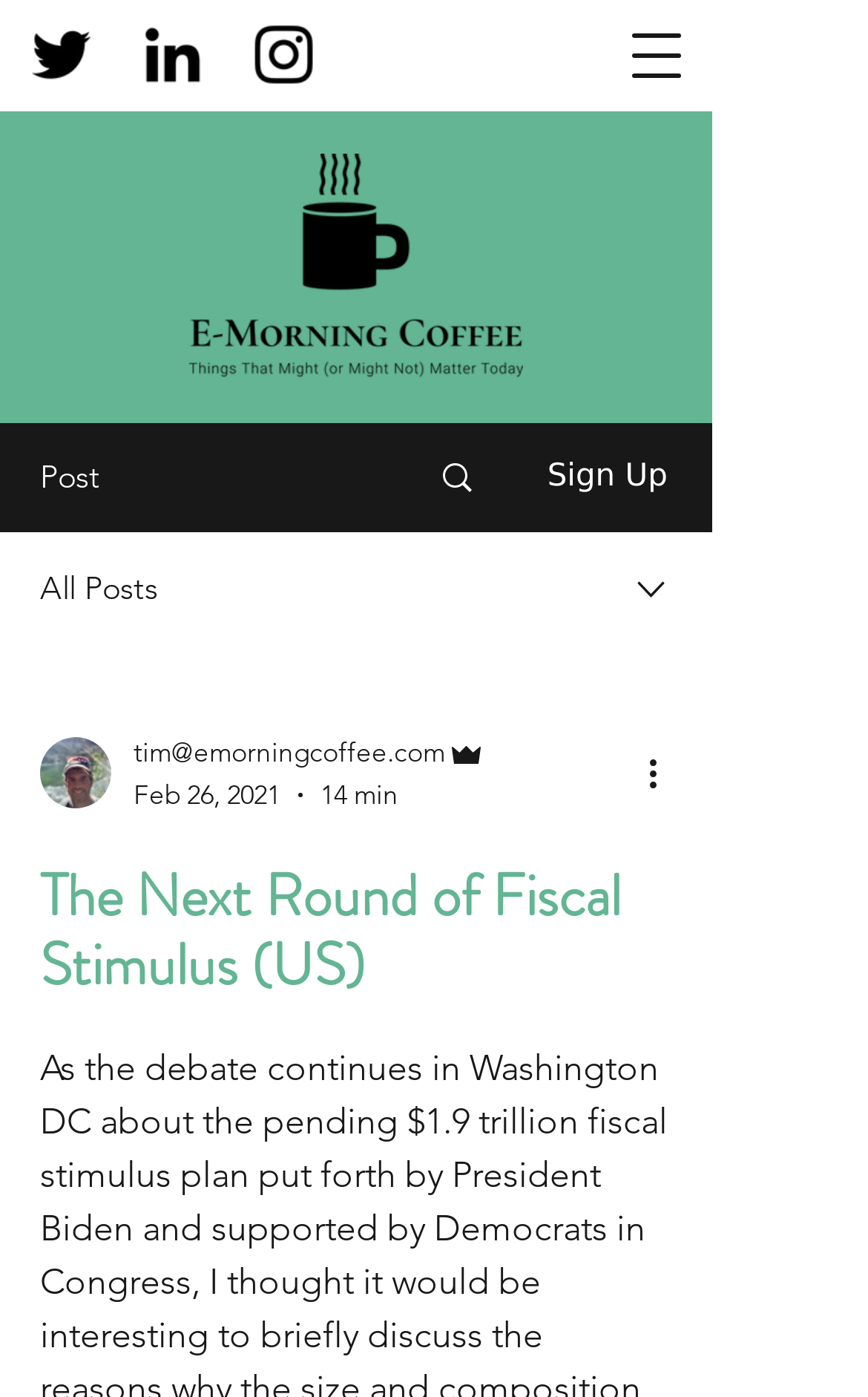Find the bounding box coordinates of the element I should click to carry out the following instruction: "Go to Summaries".

None